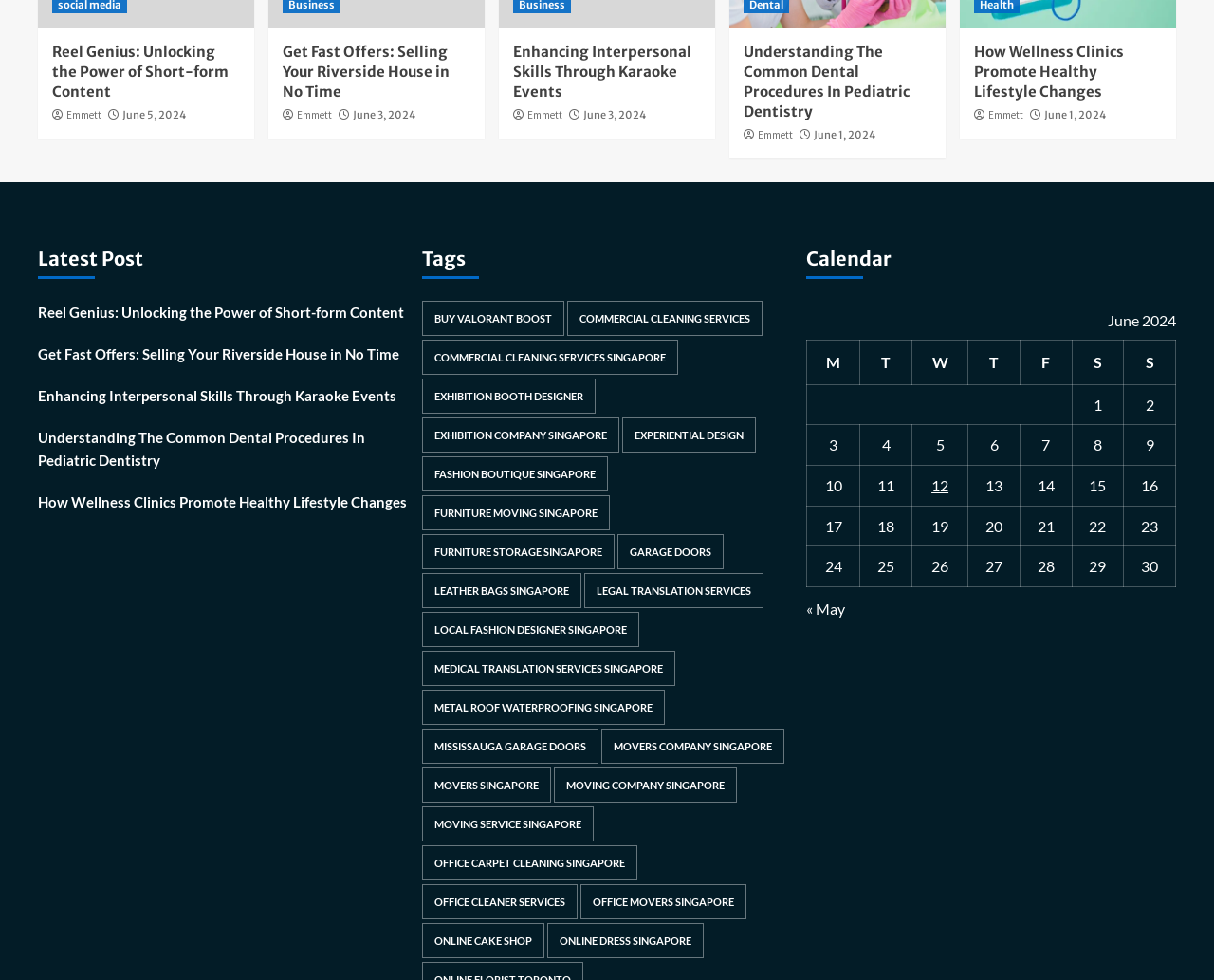Using the format (top-left x, top-left y, bottom-right x, bottom-right y), provide the bounding box coordinates for the described UI element. All values should be floating point numbers between 0 and 1: « May

[0.664, 0.612, 0.696, 0.63]